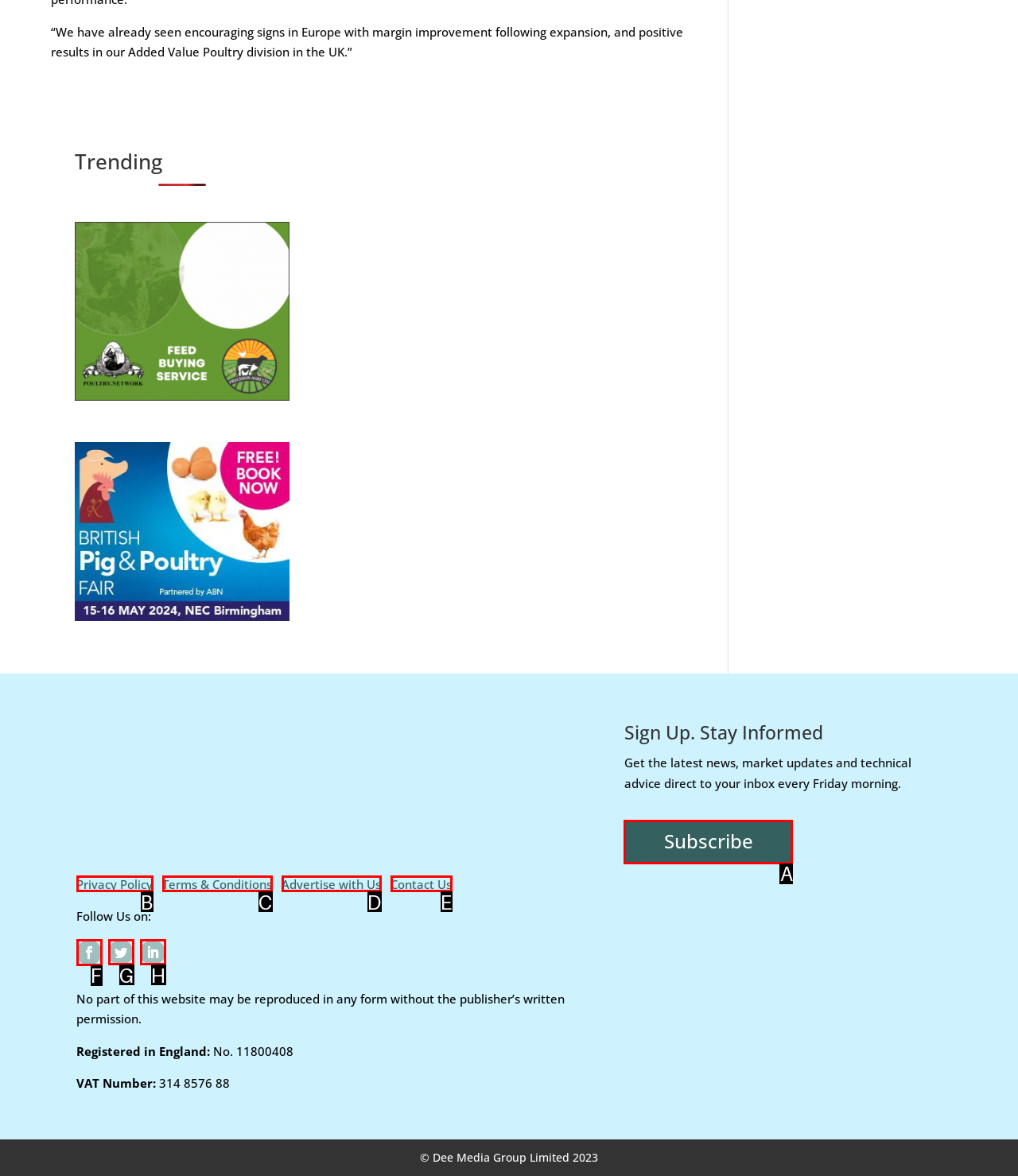Which option should be clicked to execute the following task: Follow on Facebook? Respond with the letter of the selected option.

F